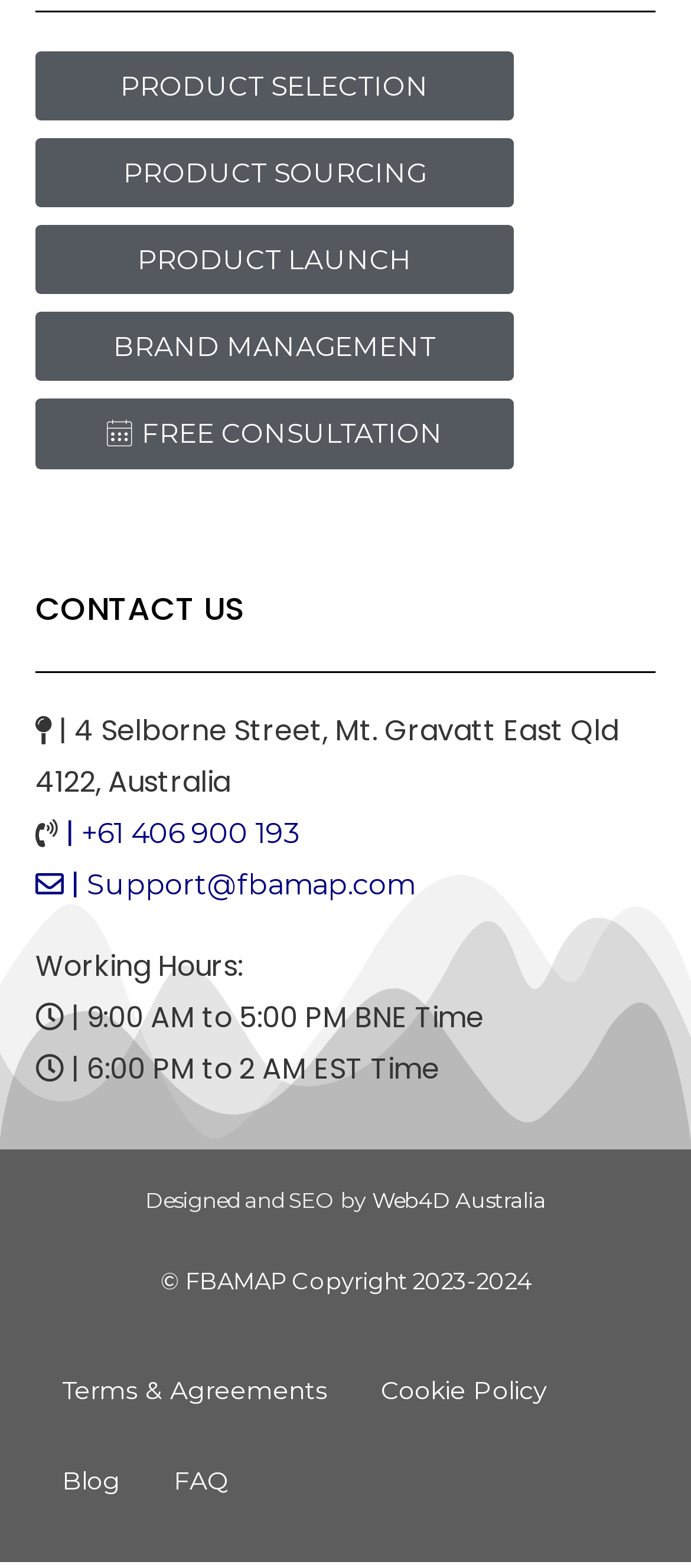Please determine the bounding box coordinates of the clickable area required to carry out the following instruction: "Get a free consultation". The coordinates must be four float numbers between 0 and 1, represented as [left, top, right, bottom].

[0.051, 0.254, 0.744, 0.299]